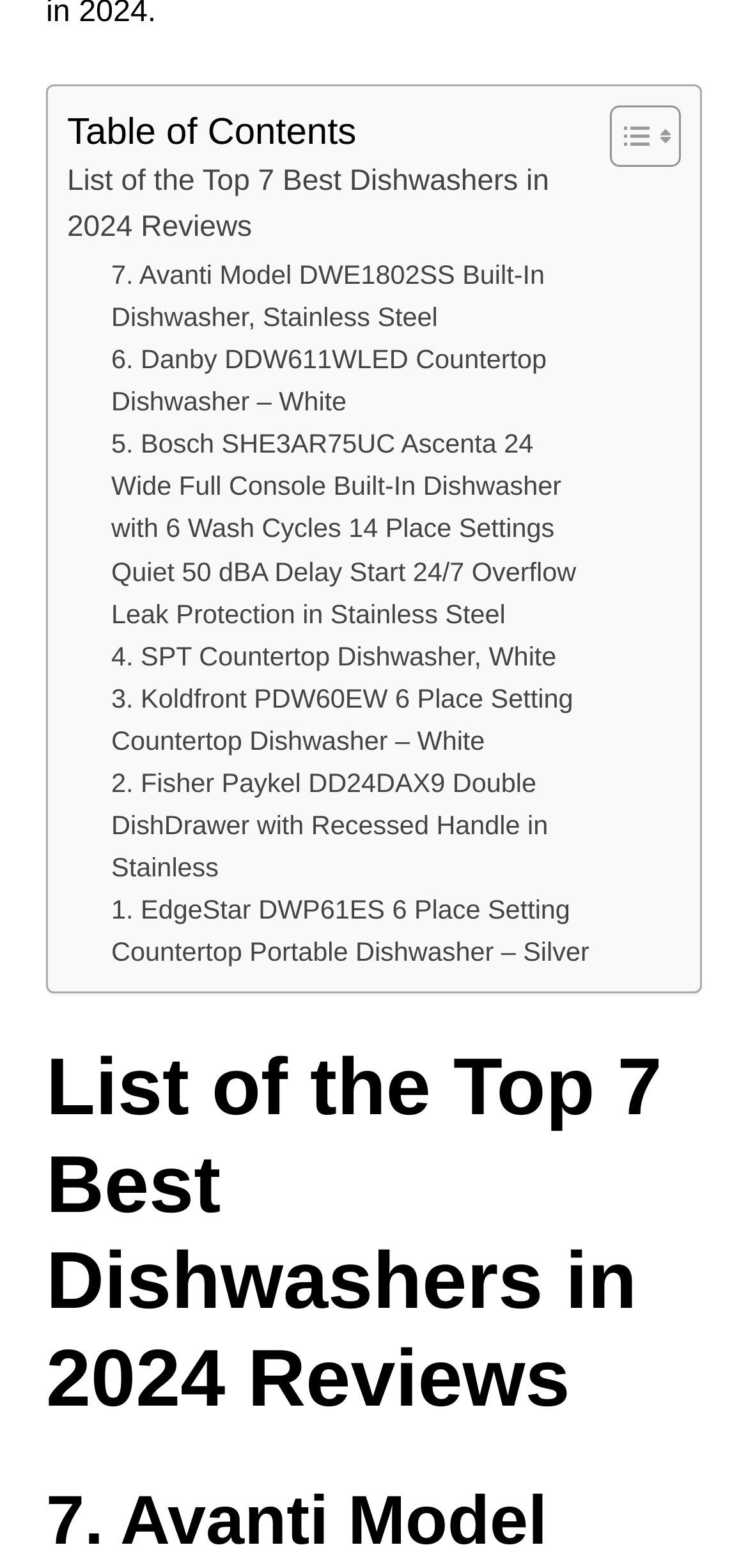Refer to the screenshot and answer the following question in detail:
What is the brand of the top-rated dishwasher?

I looked at the link with the ranking '1.' and found the brand name 'EdgeStar' in the text '1. EdgeStar DWP61ES 6 Place Setting Countertop Portable Dishwasher – Silver'.